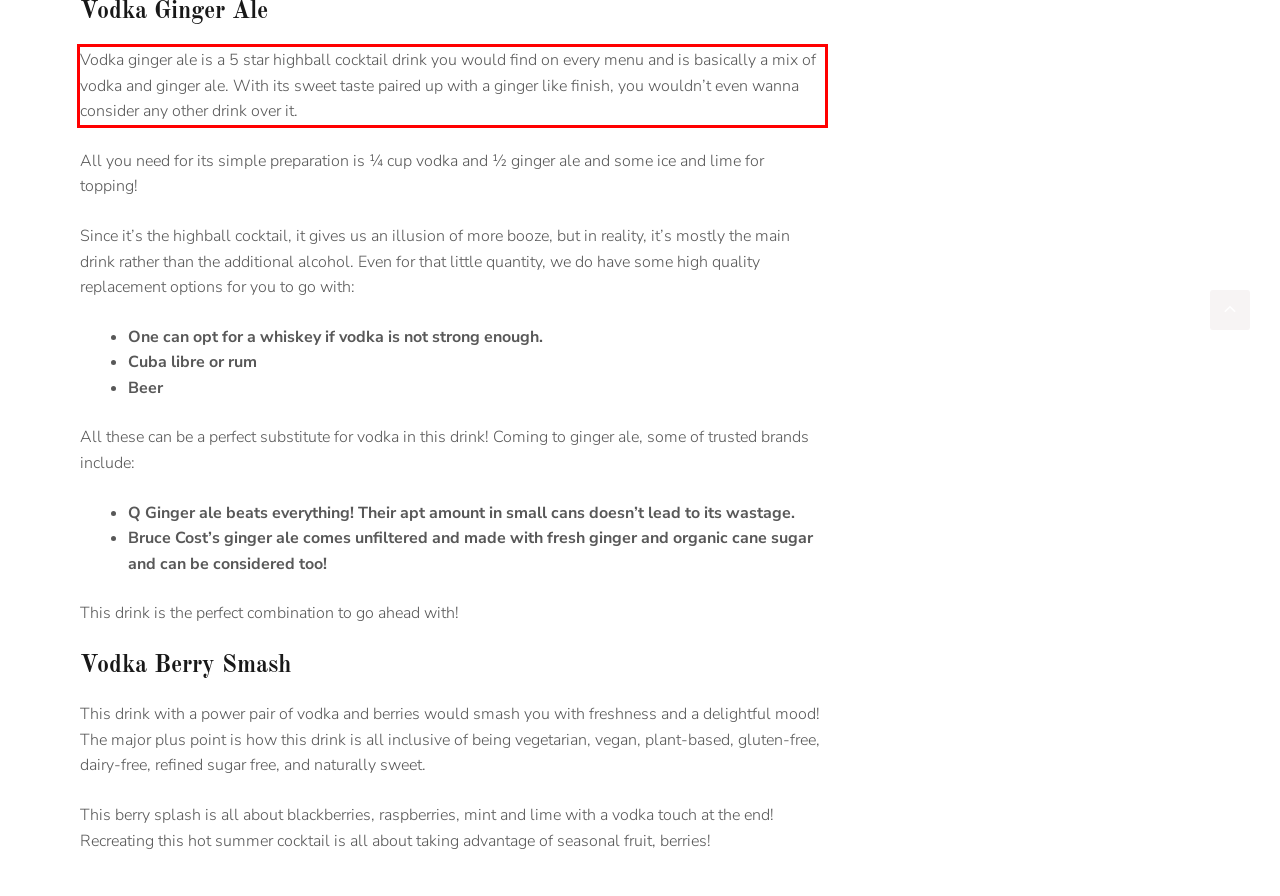Identify the text inside the red bounding box in the provided webpage screenshot and transcribe it.

Vodka ginger ale is a 5 star highball cocktail drink you would find on every menu and is basically a mix of vodka and ginger ale. With its sweet taste paired up with a ginger like finish, you wouldn’t even wanna consider any other drink over it.